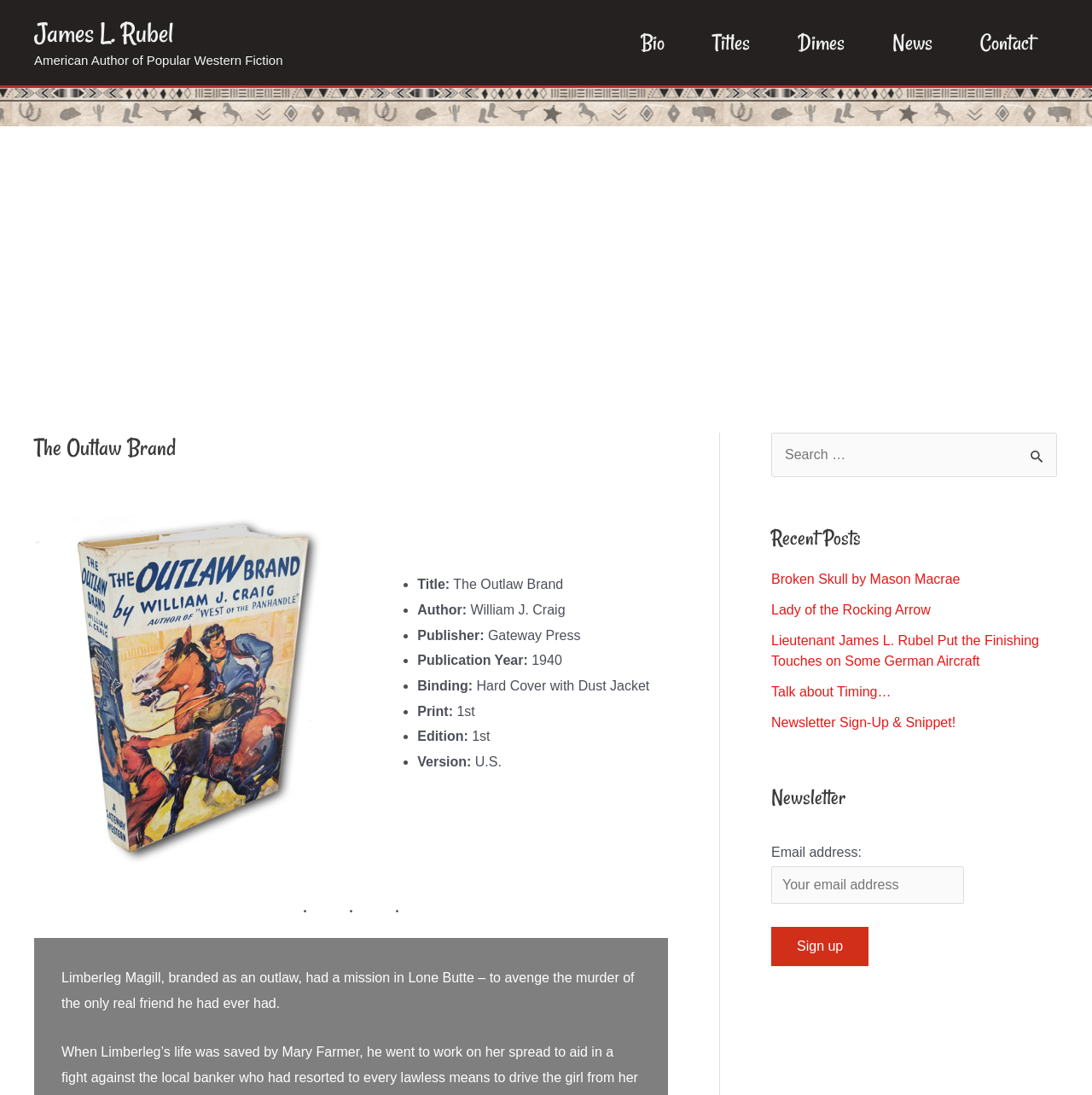Identify the bounding box coordinates of the area that should be clicked in order to complete the given instruction: "Click on the 'Bio' link". The bounding box coordinates should be four float numbers between 0 and 1, i.e., [left, top, right, bottom].

[0.565, 0.0, 0.63, 0.078]